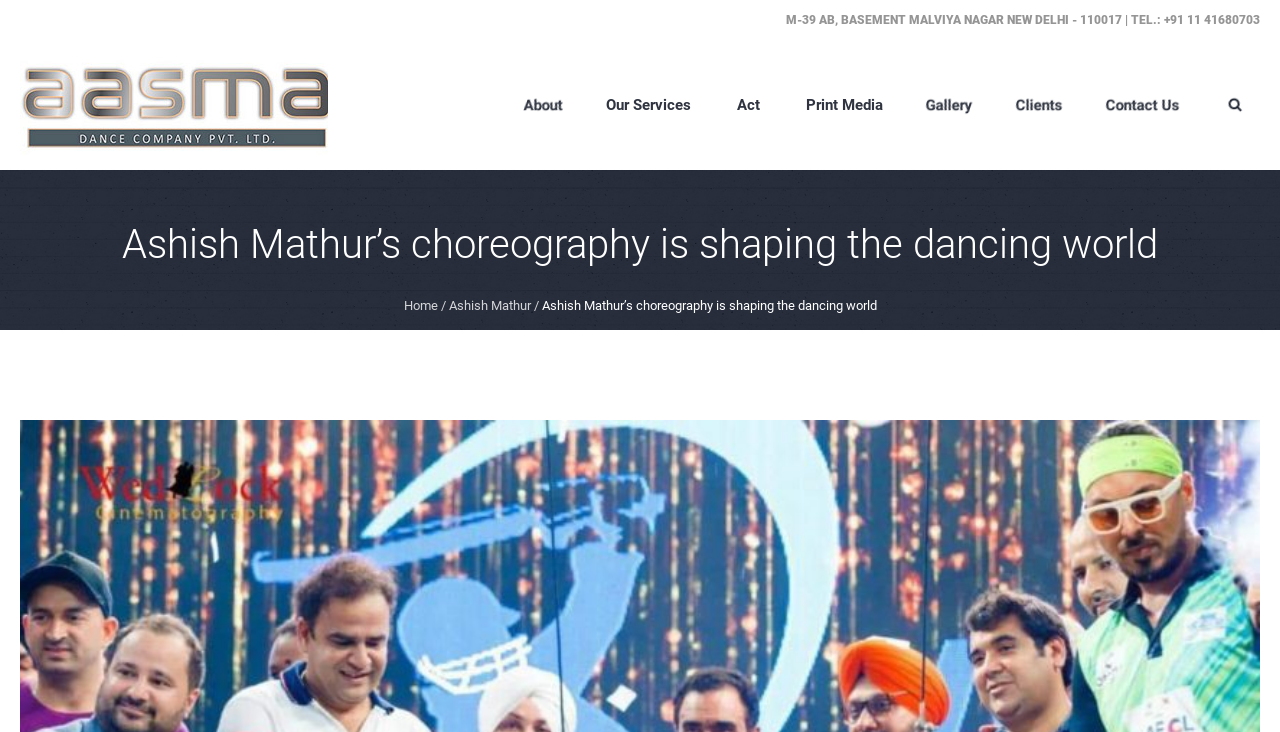What is the text of the webpage's headline?

Ashish Mathur’s choreography is shaping the dancing world